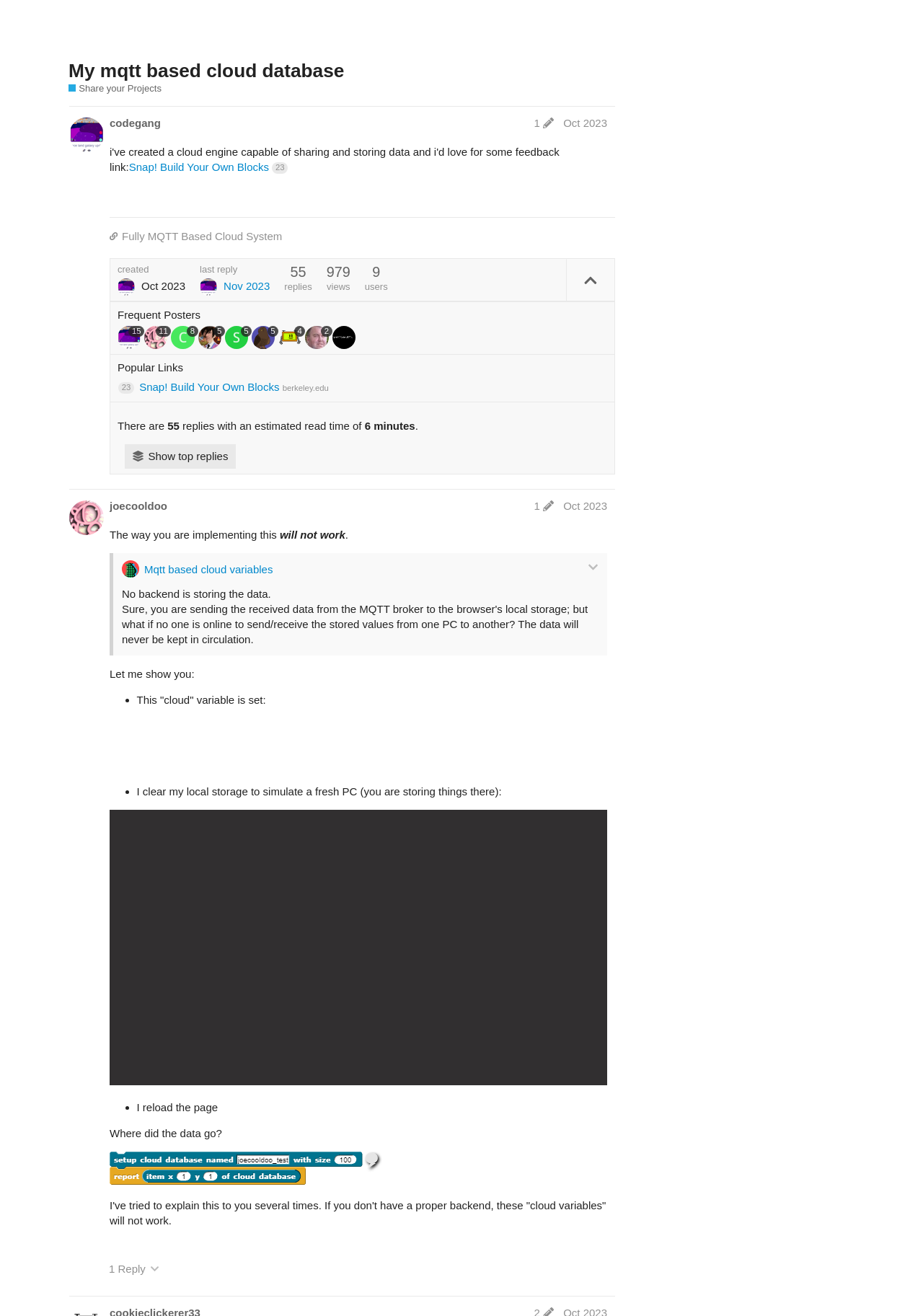Locate the bounding box coordinates of the segment that needs to be clicked to meet this instruction: "View the 'Run Snap!' page".

[0.726, 0.008, 0.806, 0.025]